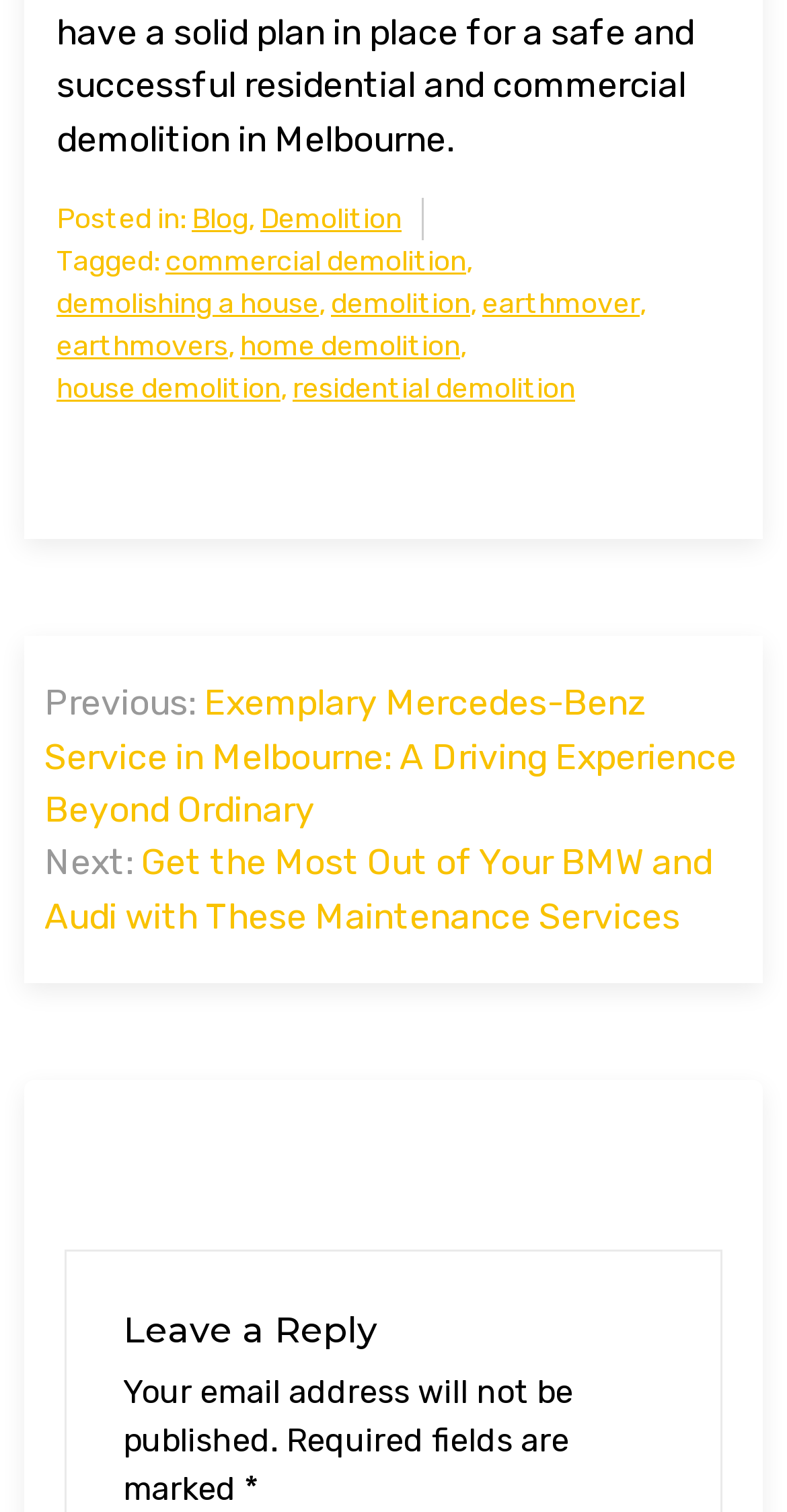Determine the bounding box coordinates of the target area to click to execute the following instruction: "View topic 'Slicer 4.9. (r27399) crashes on startup in Windows remote session'."

None